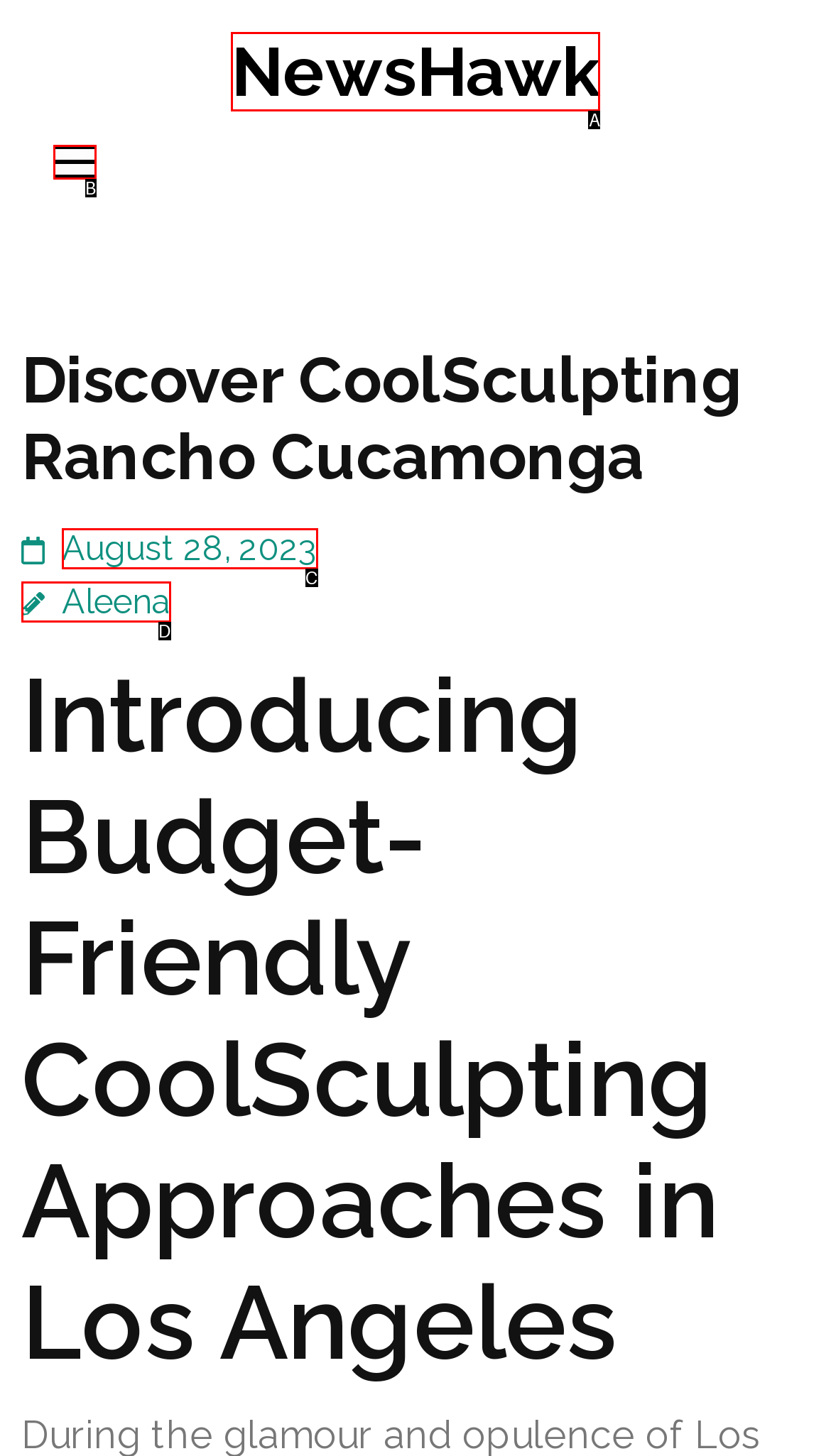From the given choices, indicate the option that best matches: parent_node: NewsHawk
State the letter of the chosen option directly.

B